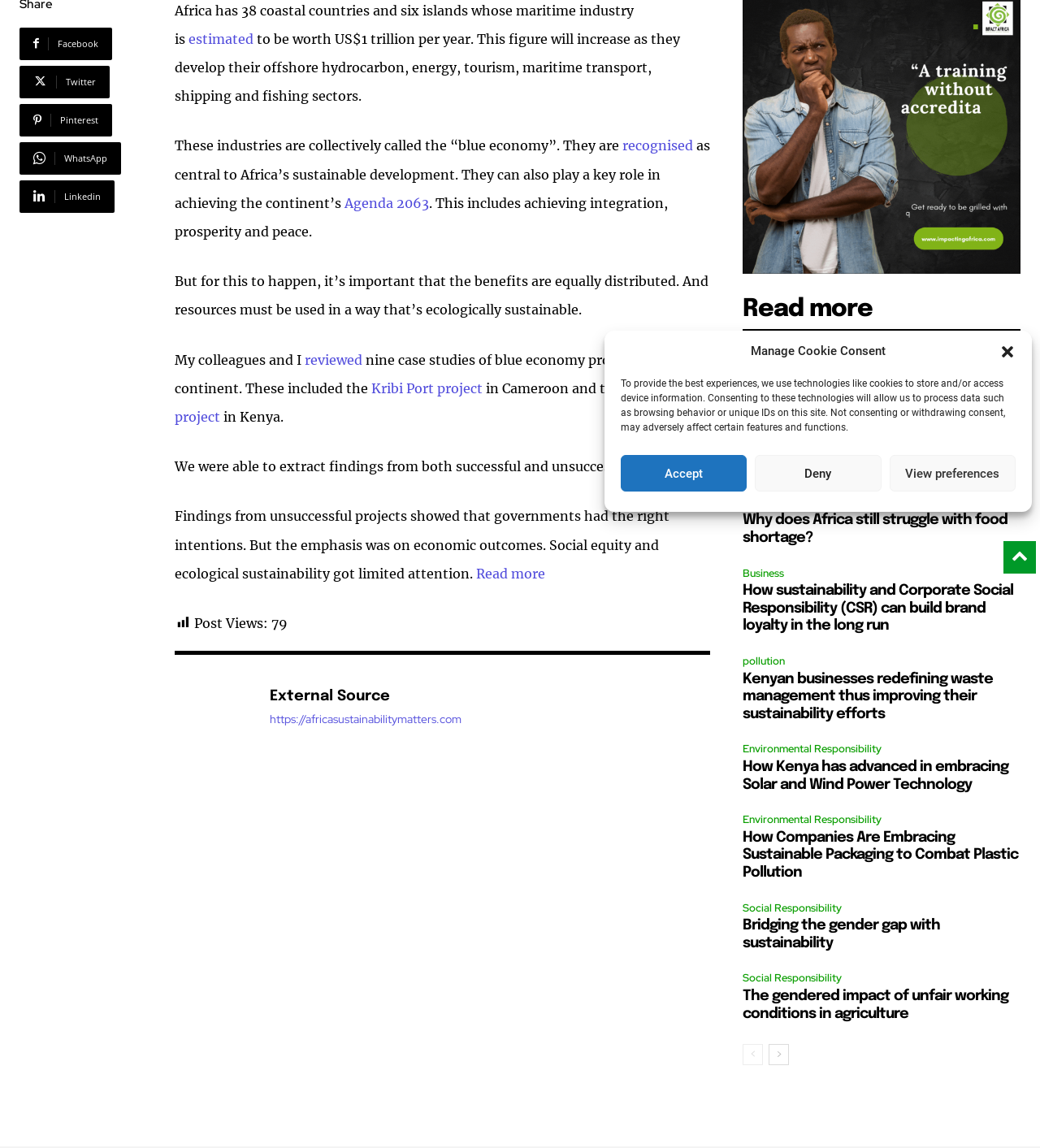Locate the bounding box coordinates for the element described below: "Social Responsibility". The coordinates must be four float values between 0 and 1, formatted as [left, top, right, bottom].

[0.714, 0.845, 0.814, 0.861]